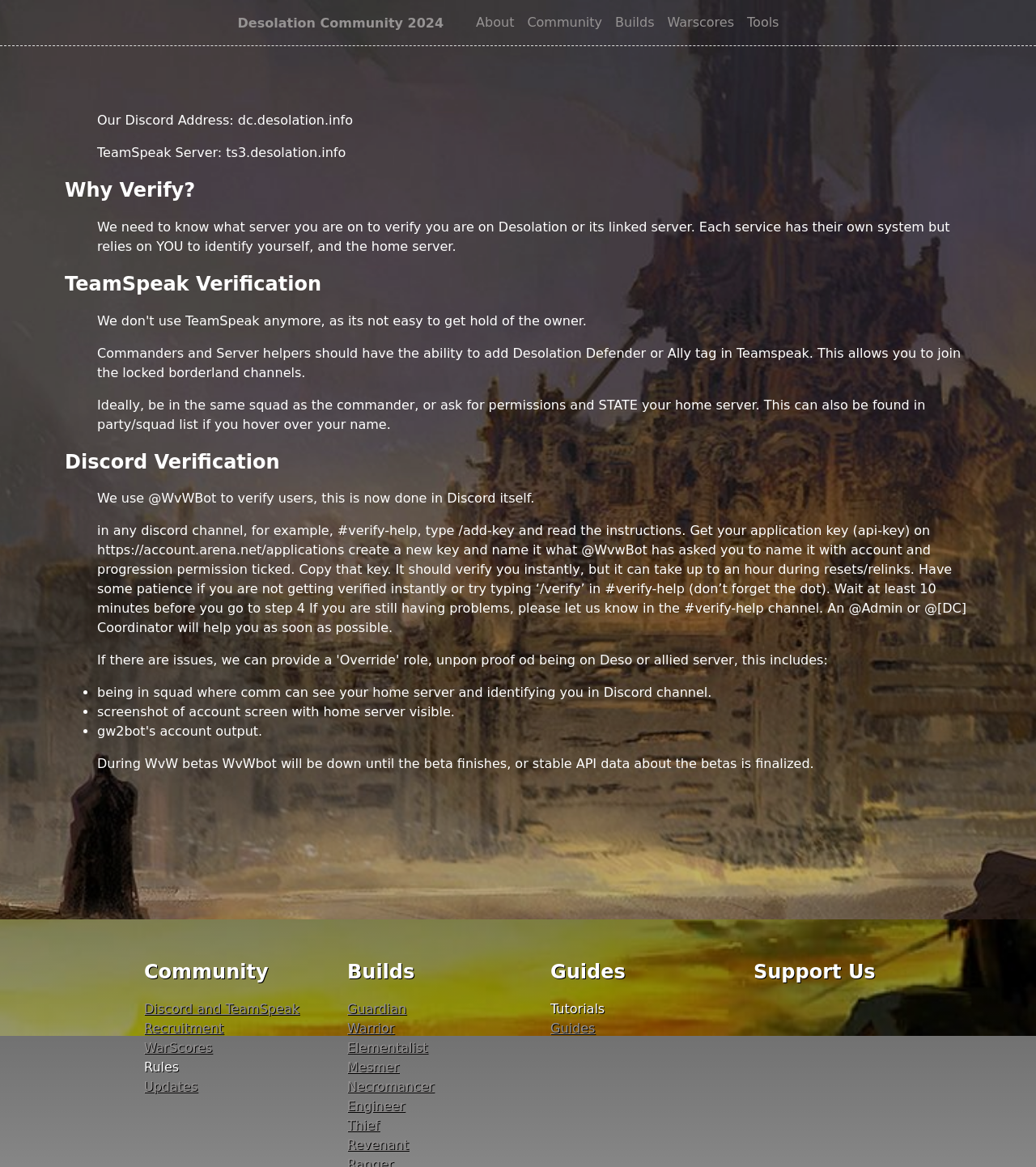What is the Discord address of Desolation Community?
Please give a detailed and elaborate explanation in response to the question.

The answer can be found in the StaticText element with the text 'Our Discord Address: dc.desolation.info' which is located in the main section of the webpage.